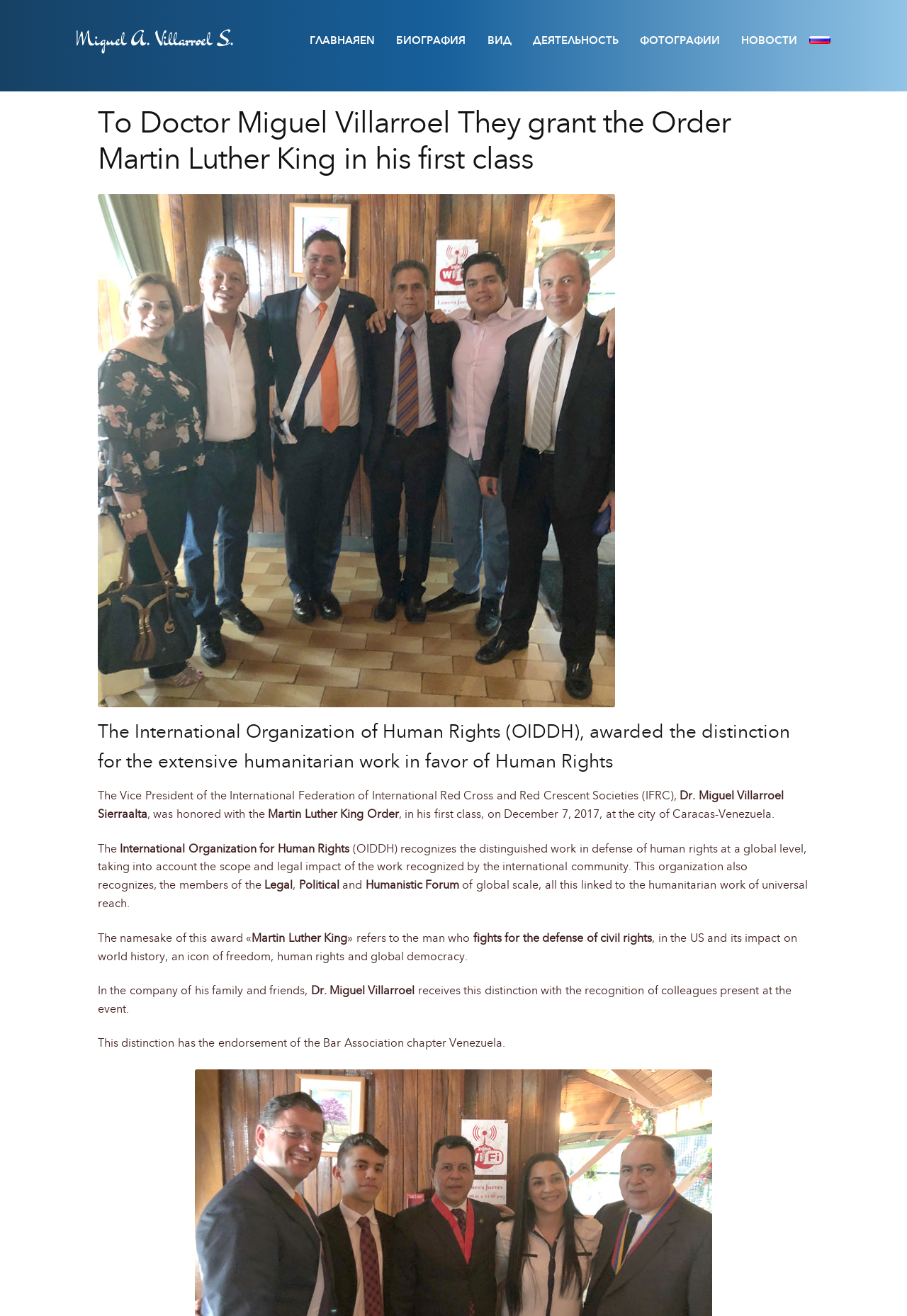Generate an in-depth caption that captures all aspects of the webpage.

The webpage is about Dr. Miguel Villarroel, who has been awarded the Martin Luther King Order in his first class. At the top of the page, there are several links to different sections, including "ГЛАВНАЯEN", "БИОГРАФИЯ", "ВИД", "ДЕЯТЕЛЬНОСТЬ", "ФОТОГРАФИИ", and "НОВОСТИ". To the right of these links, there is a language selection option with a Russian flag icon.

Below the links, there is a large heading that reads "To Doctor Miguel Villarroel They grant the Order Martin Luther King in his first class". Next to this heading, there is a large image that takes up most of the width of the page.

Below the image, there is a section of text that describes the award and Dr. Villarroel's humanitarian work. The text is divided into several paragraphs, with headings and static text elements. The text explains that the International Organization of Human Rights (OIDDH) has awarded Dr. Villarroel the distinction for his extensive humanitarian work in favor of human rights. It also mentions that the Vice President of the International Federation of International Red Cross and Red Crescent Societies (IFRC) was present at the event.

The text continues to describe the significance of the Martin Luther King Order and its namesake, who fought for civil rights in the US and had a global impact on human rights and democracy. The text also mentions that Dr. Villarroel received the distinction in the company of his family and friends, and that it has the endorsement of the Bar Association chapter Venezuela.

Overall, the webpage is a tribute to Dr. Villarroel's humanitarian work and his receipt of the prestigious Martin Luther King Order.